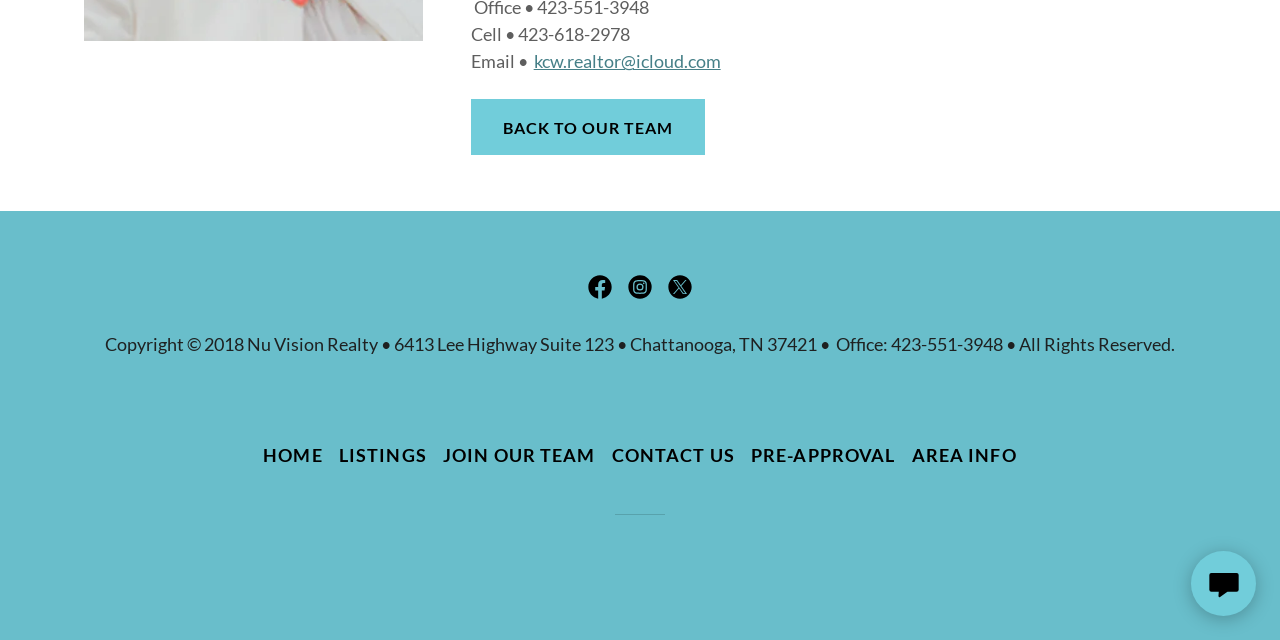Identify the bounding box coordinates for the UI element described by the following text: "Area Info". Provide the coordinates as four float numbers between 0 and 1, in the format [left, top, right, bottom].

[0.706, 0.682, 0.801, 0.741]